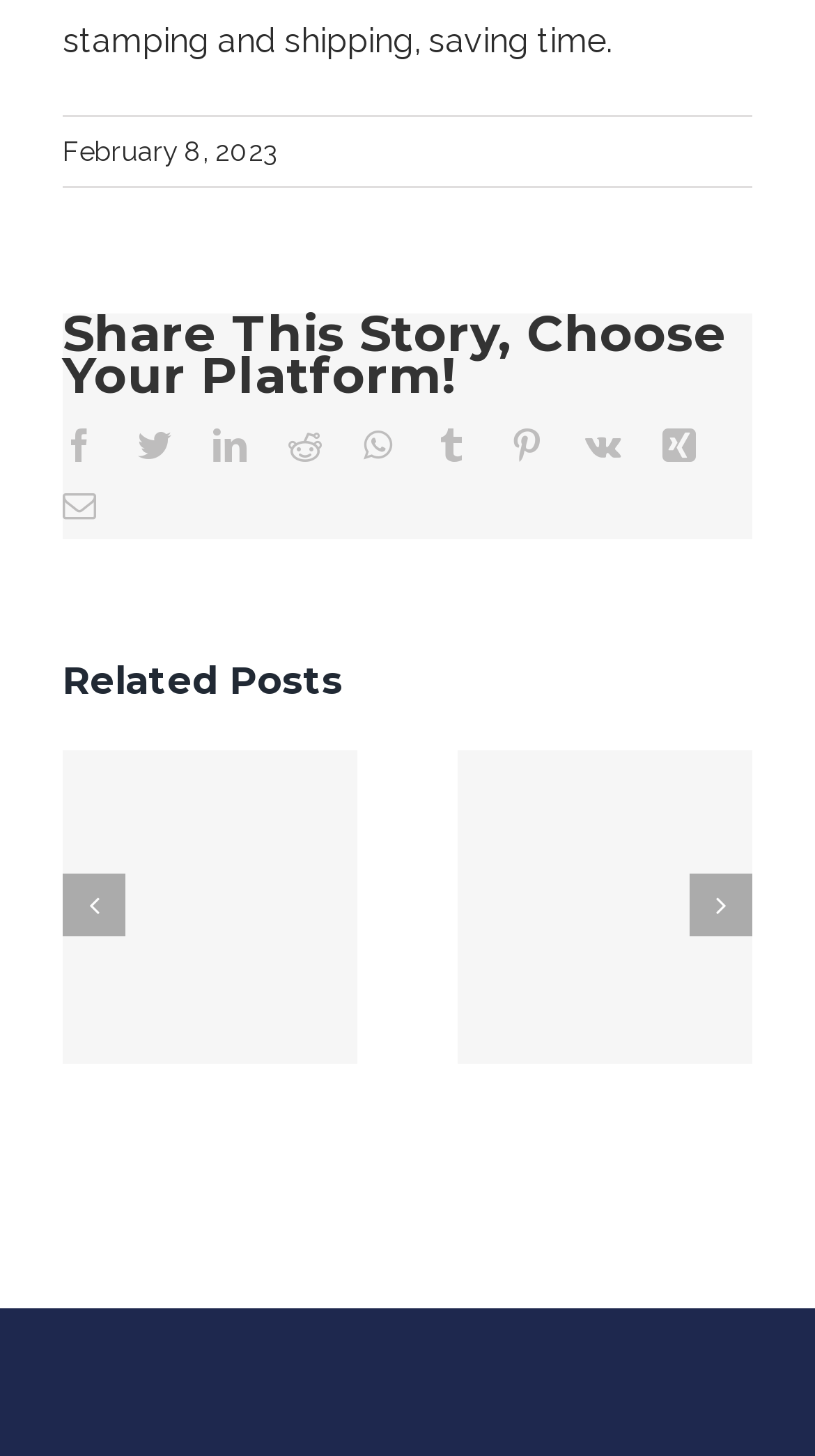Please specify the bounding box coordinates of the element that should be clicked to execute the given instruction: 'Share on Facebook'. Ensure the coordinates are four float numbers between 0 and 1, expressed as [left, top, right, bottom].

[0.077, 0.294, 0.118, 0.317]